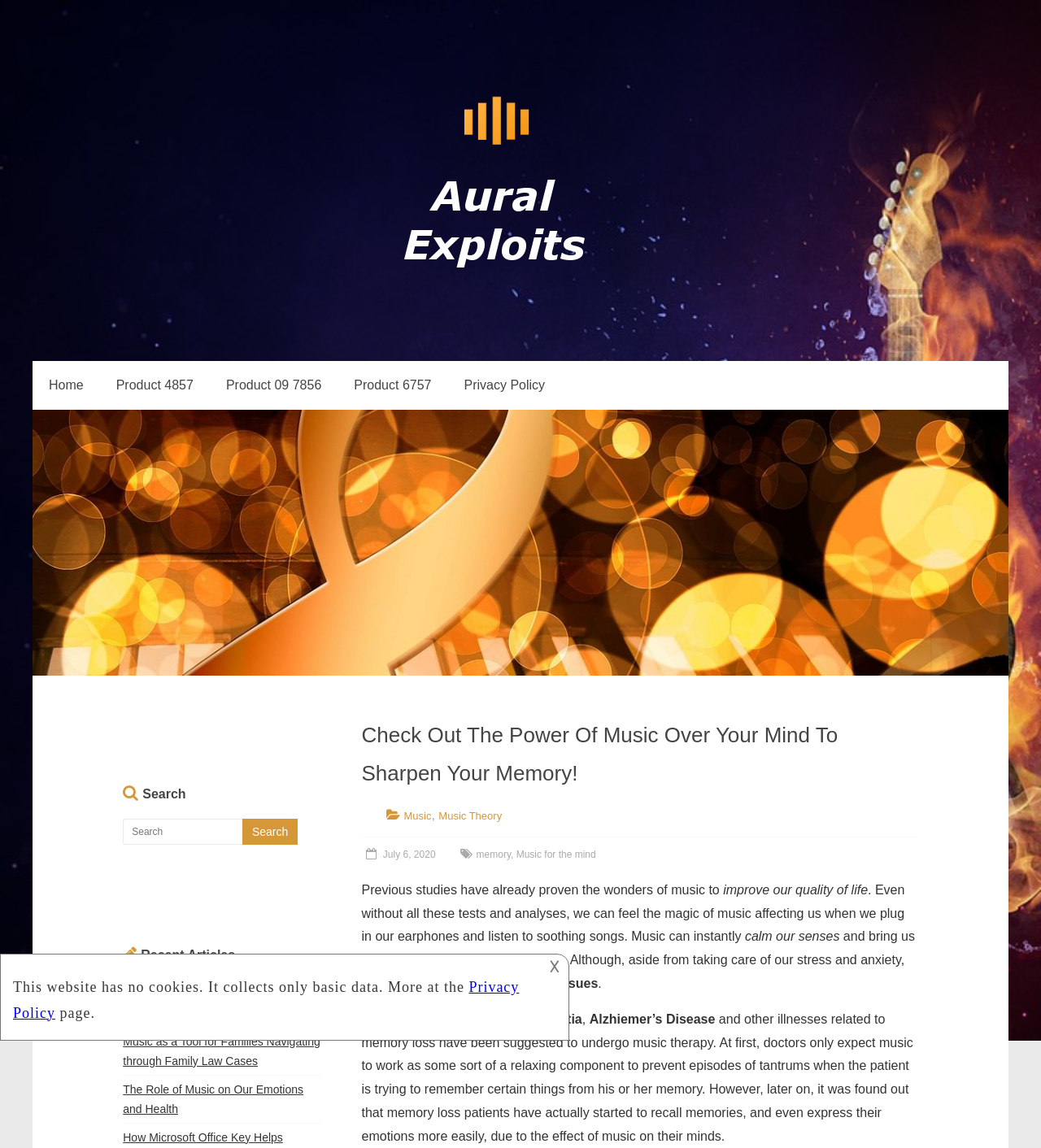Using the webpage screenshot and the element description July 6, 2020November 13, 2020, determine the bounding box coordinates. Specify the coordinates in the format (top-left x, top-left y, bottom-right x, bottom-right y) with values ranging from 0 to 1.

[0.347, 0.739, 0.418, 0.749]